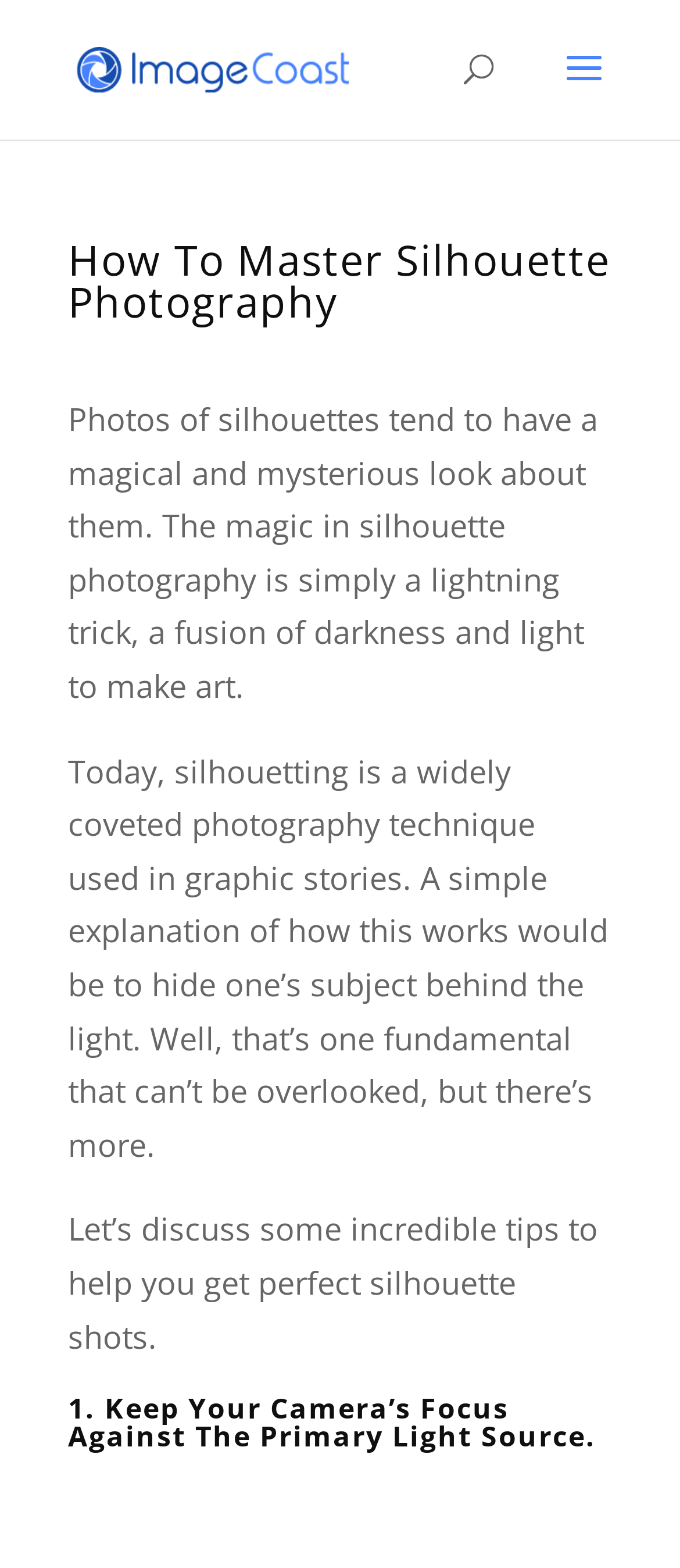Please study the image and answer the question comprehensively:
How many tips are discussed on this webpage?

Although the webpage mentions 'incredible tips to help you get perfect silhouette shots', it does not provide a specific number of tips. The webpage only shows the first tip '1. Keep Your Camera’s Focus Against The Primary Light Source.' and does not provide a total count of tips.